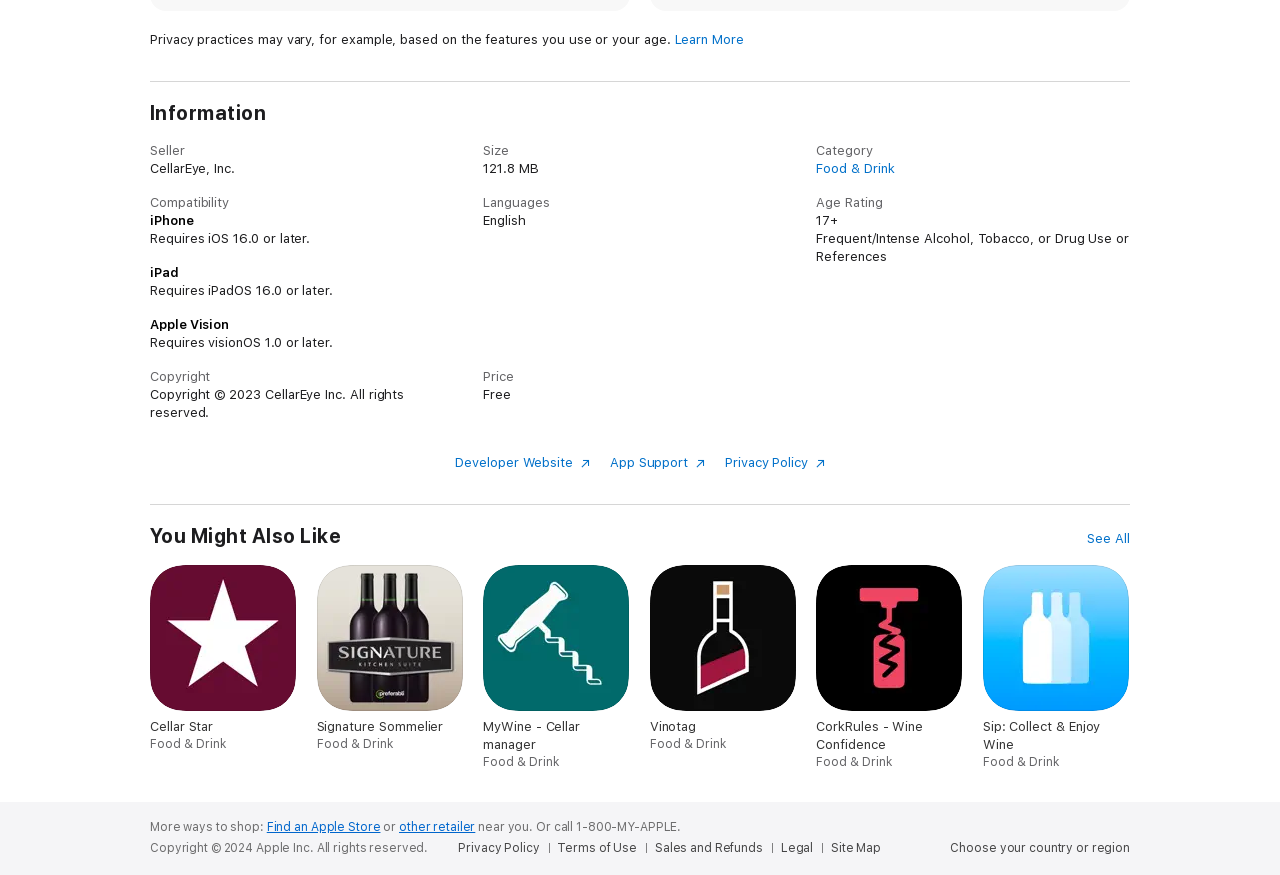Find the bounding box coordinates for the HTML element described in this sentence: "Food & Drink". Provide the coordinates as four float numbers between 0 and 1, in the format [left, top, right, bottom].

[0.638, 0.183, 0.699, 0.201]